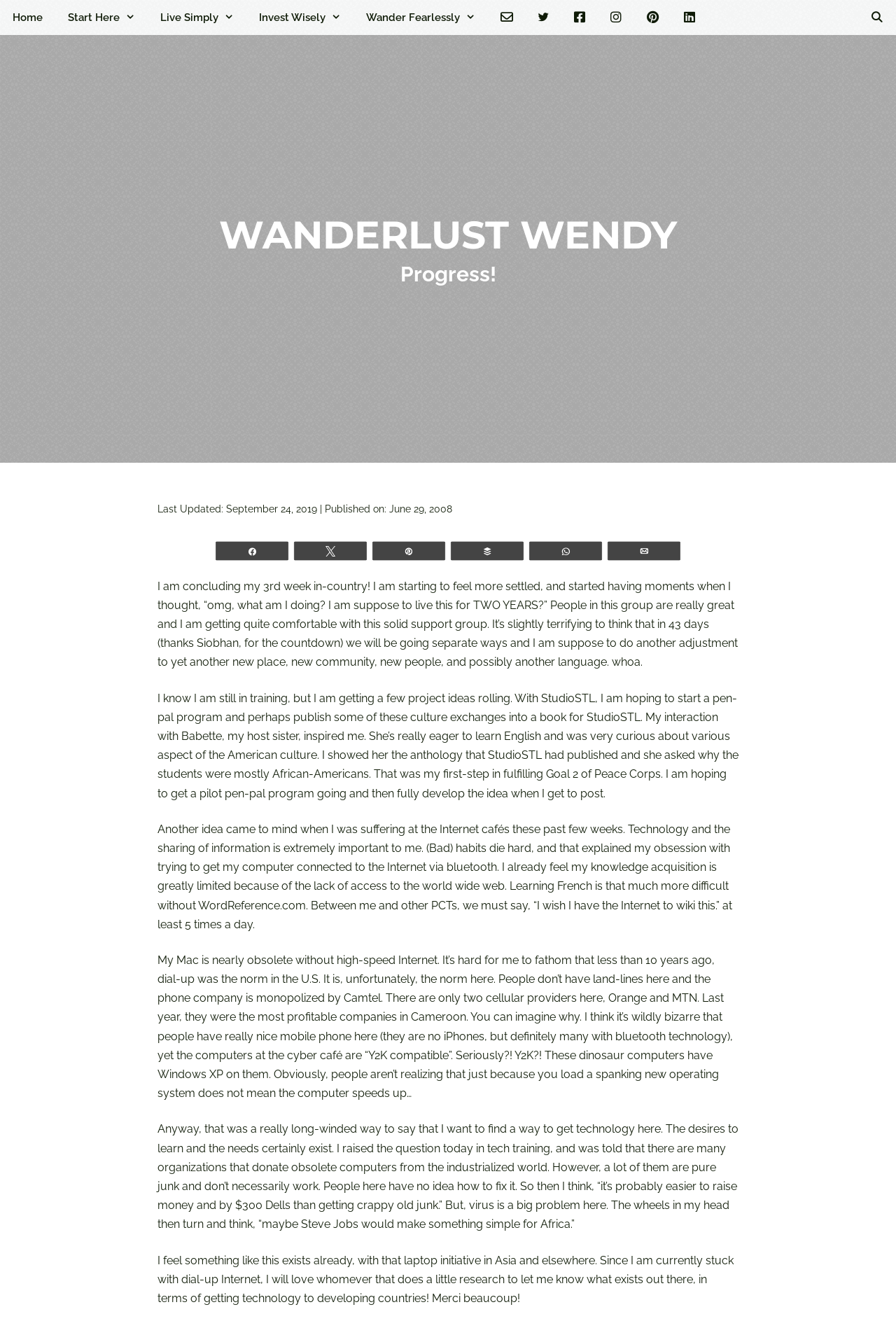Provide the bounding box coordinates of the UI element that matches the description: "Home".

[0.0, 0.0, 0.062, 0.026]